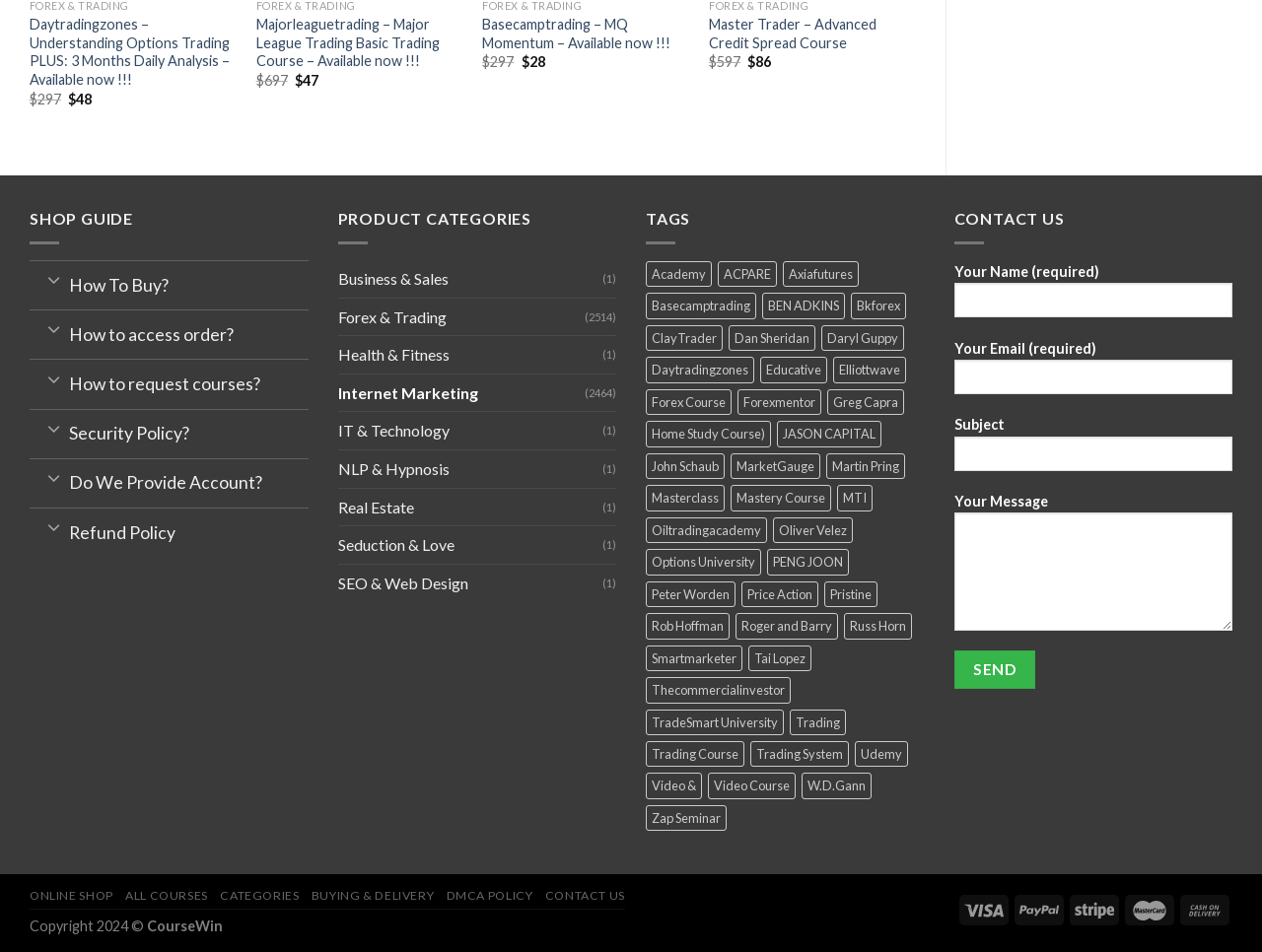Pinpoint the bounding box coordinates of the element that must be clicked to accomplish the following instruction: "Click on the 'Daytradingzones – Understanding Options Trading PLUS: 3 Months Daily Analysis – Available now!!!' link". The coordinates should be in the format of four float numbers between 0 and 1, i.e., [left, top, right, bottom].

[0.023, 0.016, 0.187, 0.094]